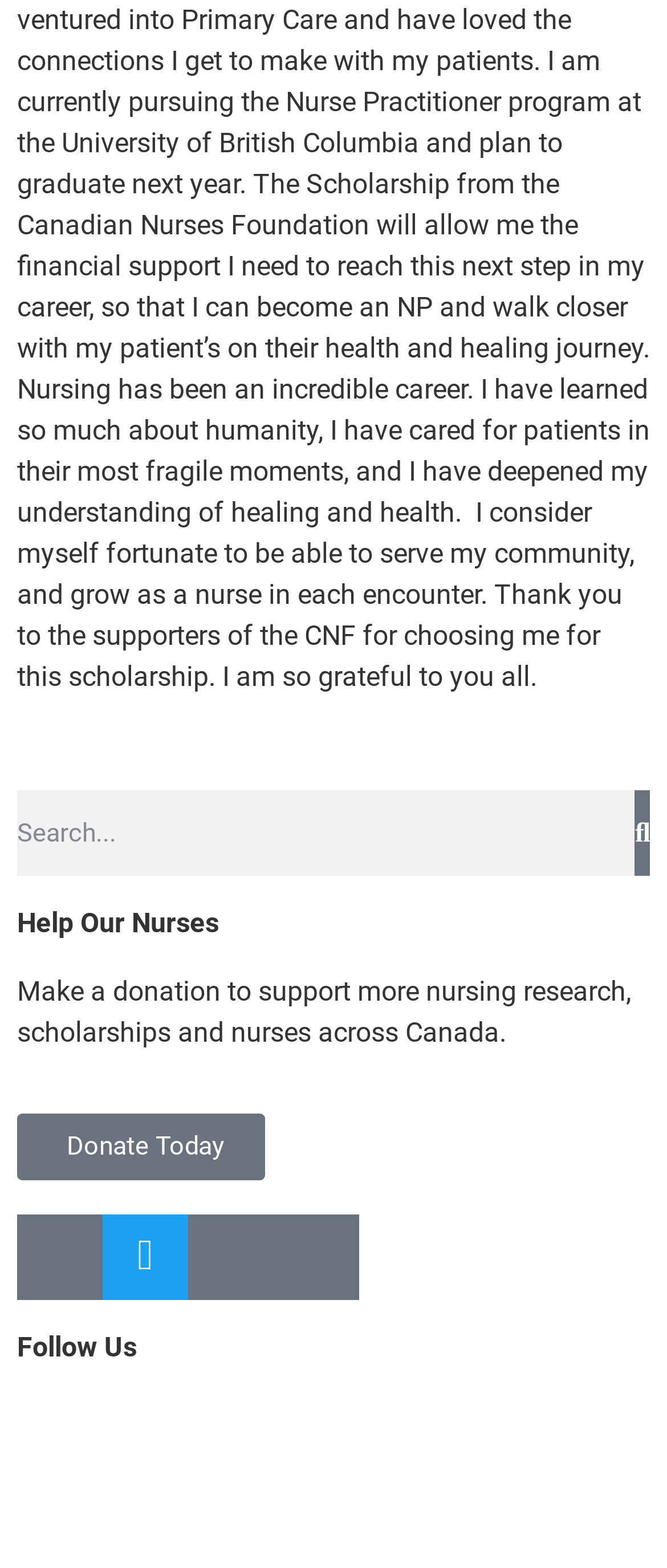Indicate the bounding box coordinates of the element that needs to be clicked to satisfy the following instruction: "Search for something". The coordinates should be four float numbers between 0 and 1, i.e., [left, top, right, bottom].

None